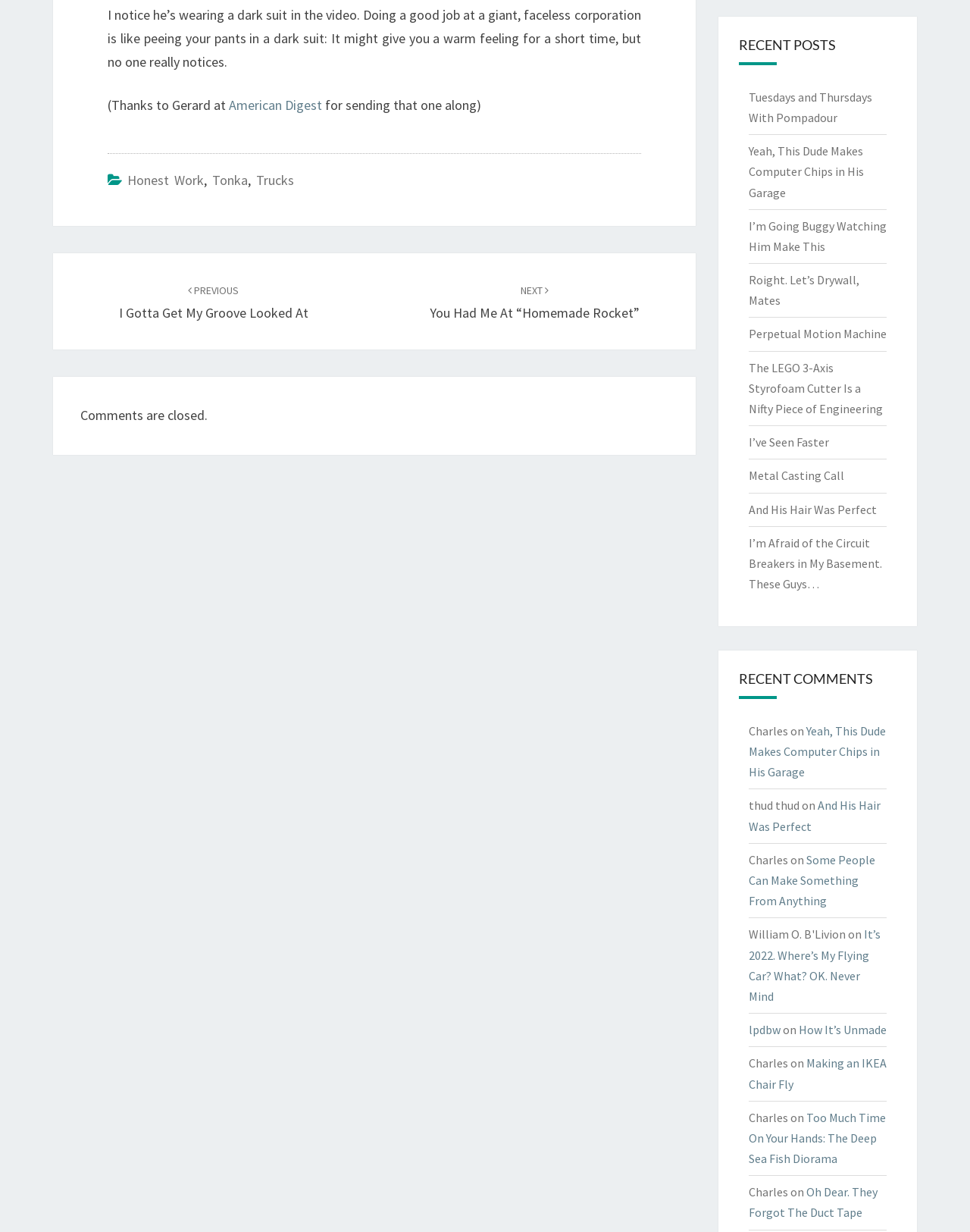Please find the bounding box coordinates of the element's region to be clicked to carry out this instruction: "Click the 'Tonka' link".

[0.219, 0.139, 0.255, 0.153]